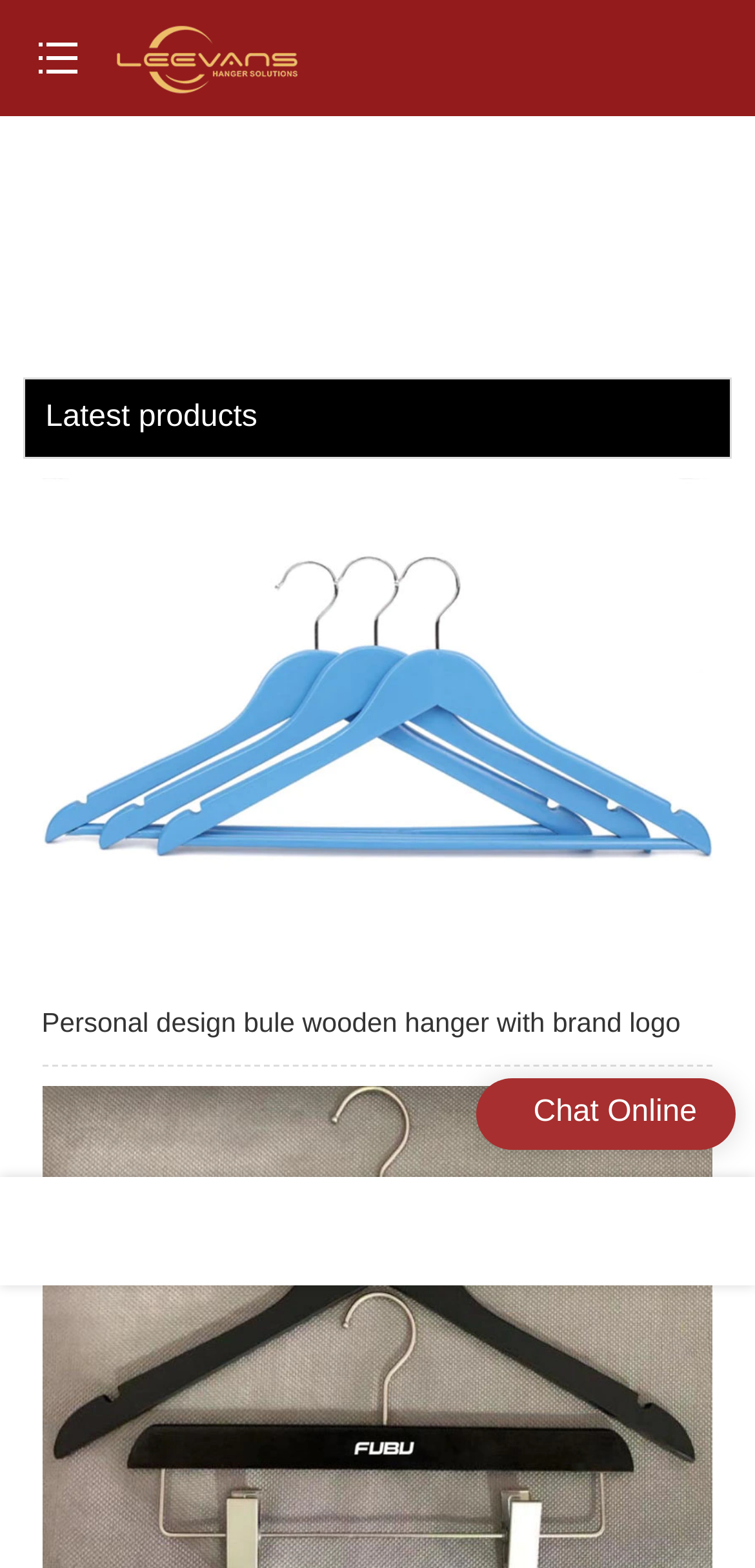Generate a comprehensive description of the webpage content.

The webpage appears to be a product or company information page. At the top left, there is a small button. Next to it, on the top center, is a link with an accompanying image, both sharing the same title "Is clothes display stand tested before shipment?-LEEVANS GROUP". 

Below this, there is a section labeled "Latest products". Under this section, there is a link to a product called "Personal design bule wooden hanger with brand logo", which is accompanied by a large image of the product. This link and image take up most of the page's width.

At the bottom right, there is a "Chat Online" text, and below it, there are two identical links, one on the left and one on the right, which seem to be some kind of navigation or pagination links.